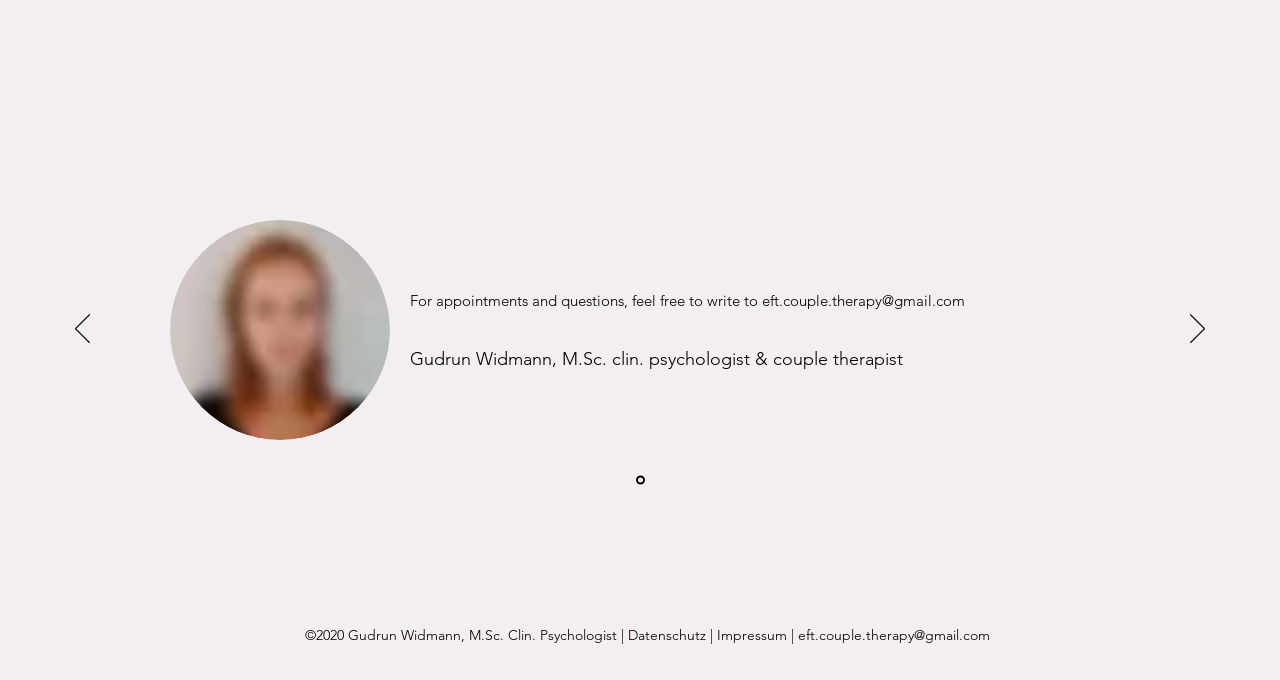Locate the bounding box coordinates of the element I should click to achieve the following instruction: "click the link to view multiple artists".

None